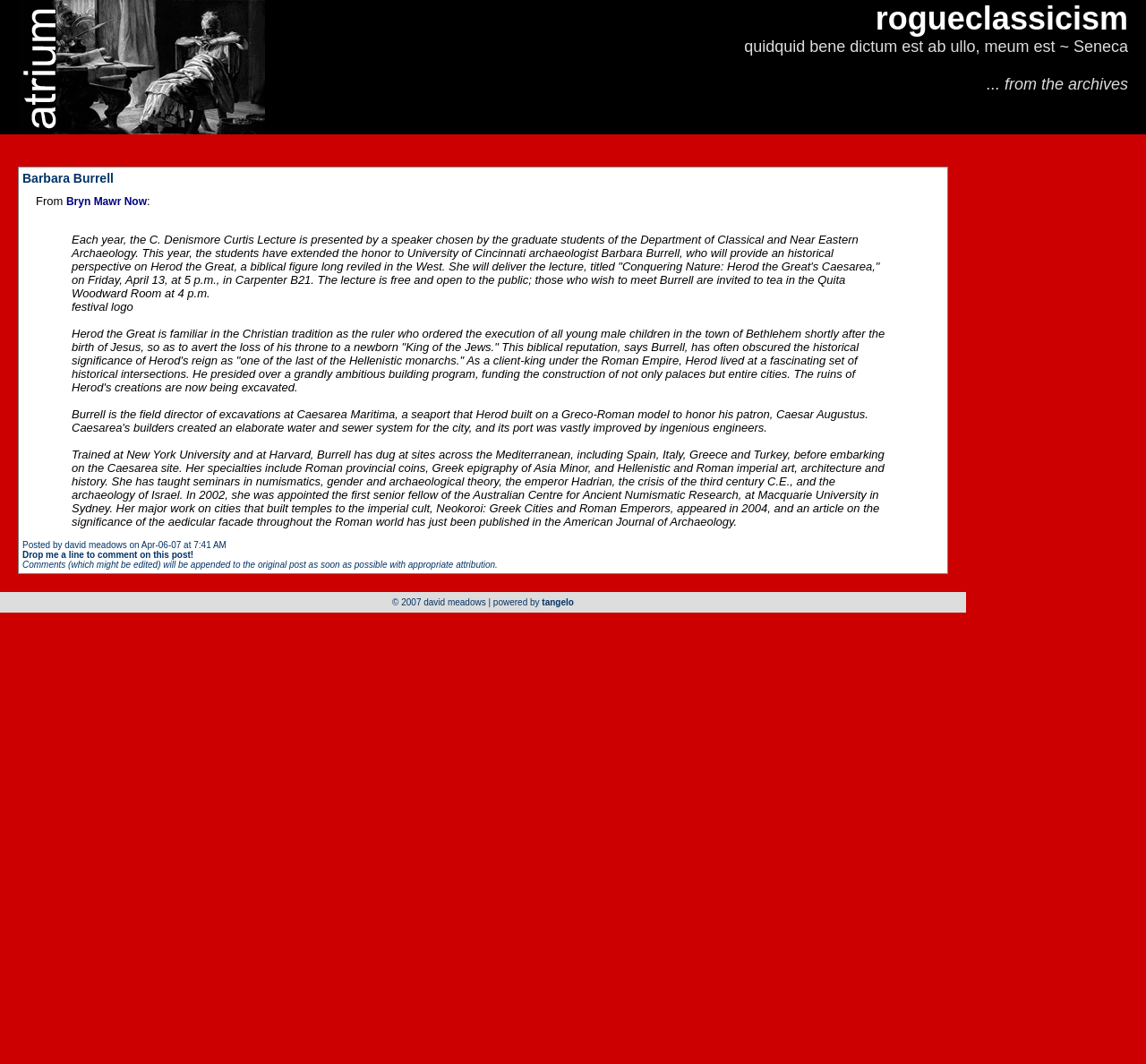From the given element description: "Barbara Burrell", find the bounding box for the UI element. Provide the coordinates as four float numbers between 0 and 1, in the order [left, top, right, bottom].

[0.02, 0.161, 0.099, 0.174]